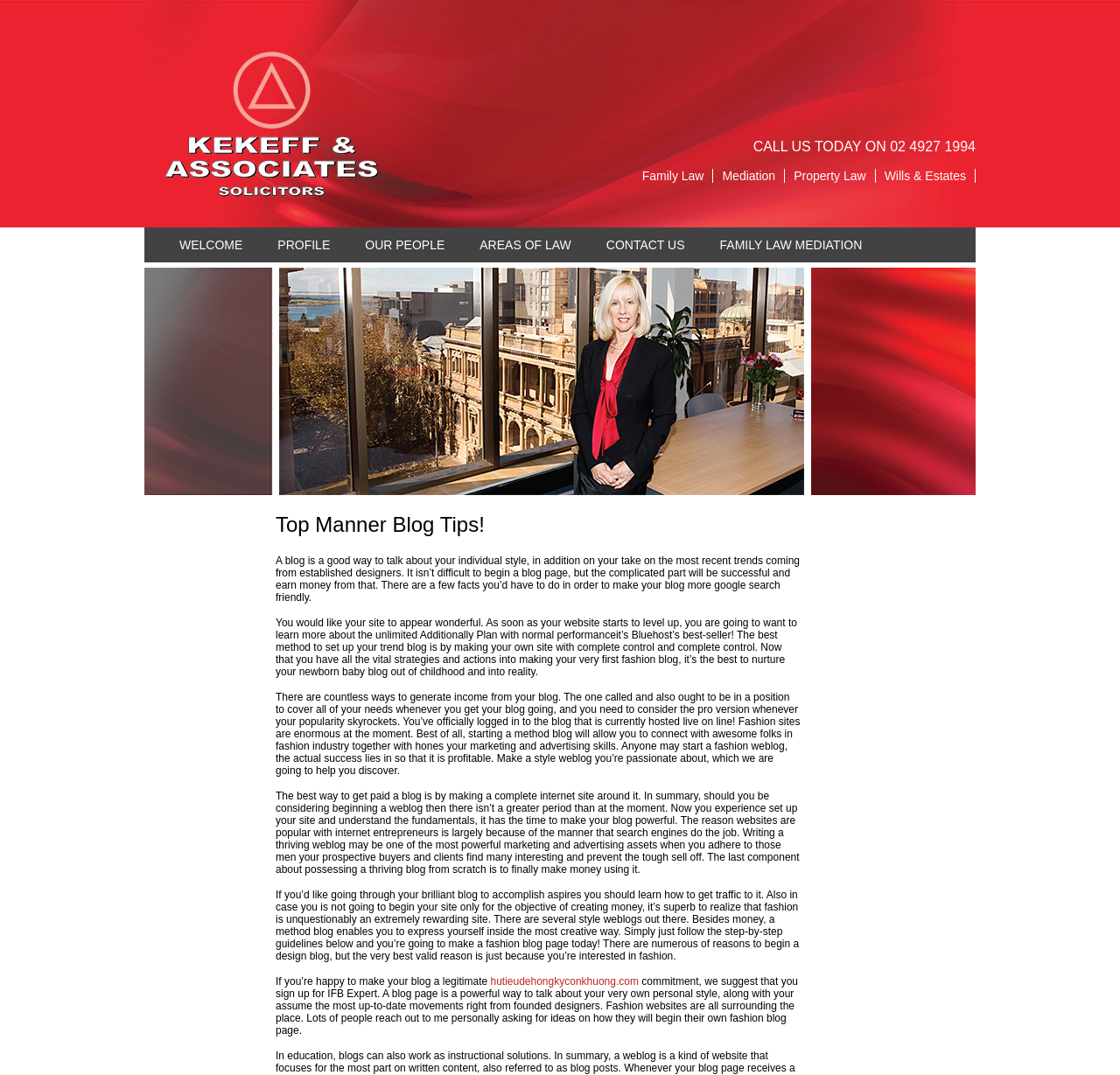Please analyze the image and give a detailed answer to the question:
How can you make your blog successful?

The webpage mentions that one of the complicated parts of blogging is making it successful and earning money from it, and suggests that making your blog Google search friendly is one of the ways to achieve this.